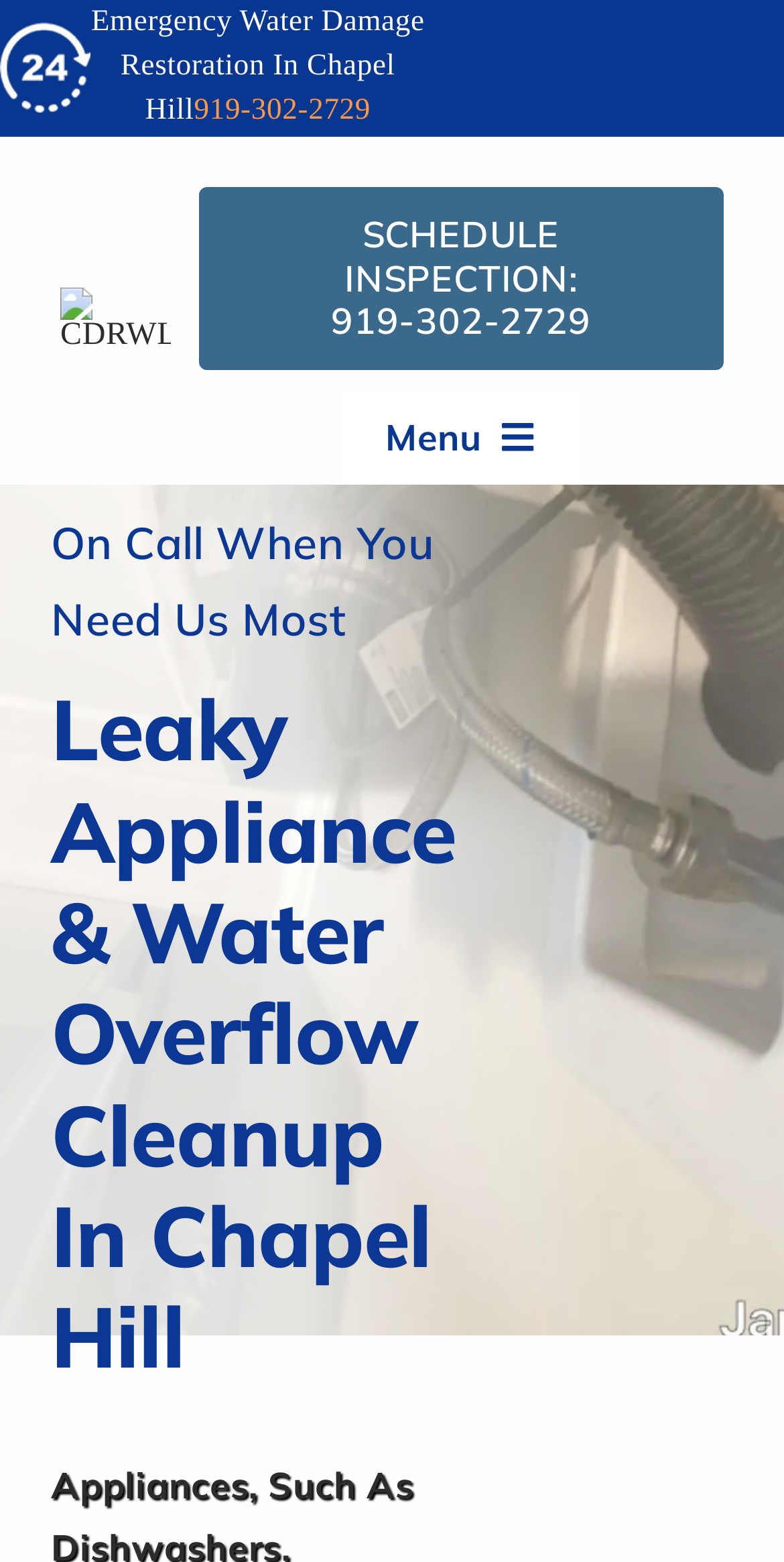Point out the bounding box coordinates of the section to click in order to follow this instruction: "Navigate to the home page".

[0.0, 0.31, 1.0, 0.394]